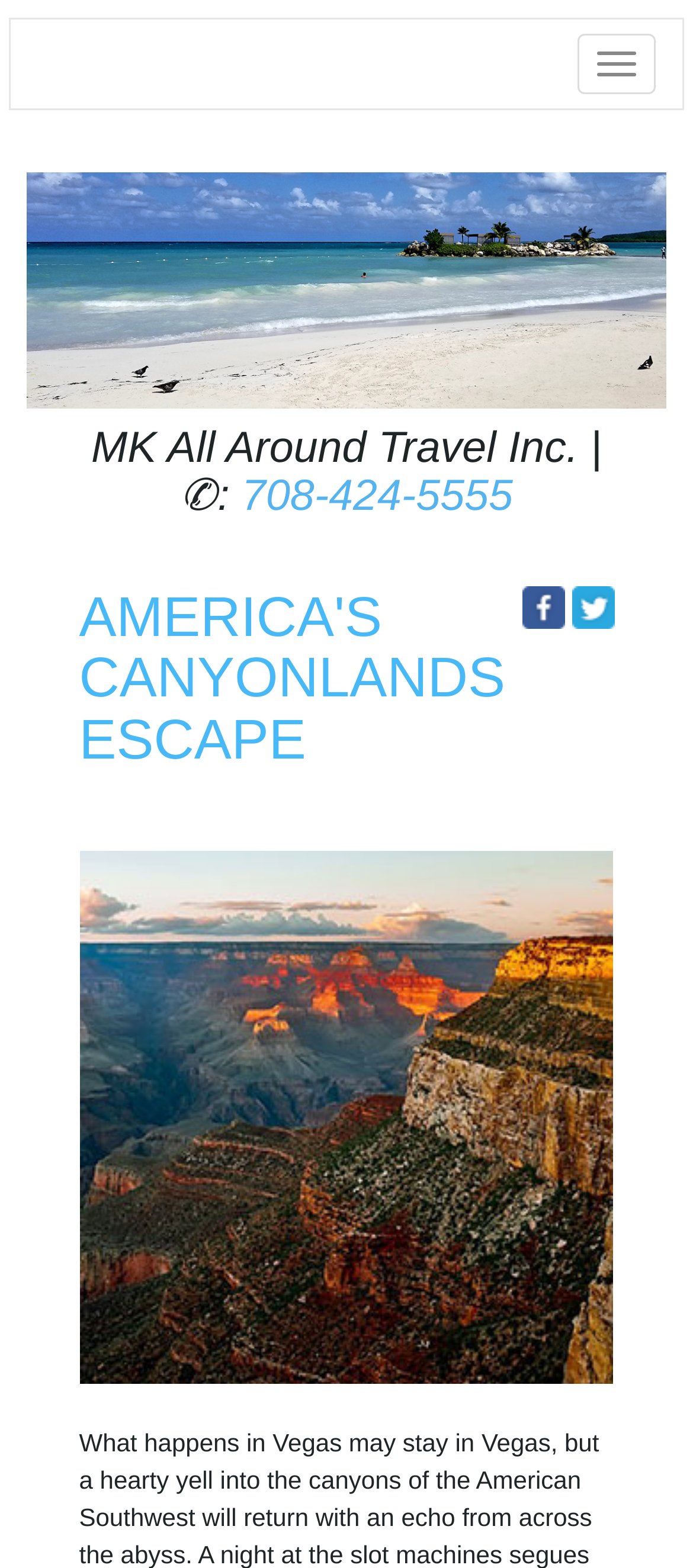Examine the image and give a thorough answer to the following question:
What is the title of the trip package?

I found the title of the trip package by looking at the heading element with the text 'AMERICA'S CANYONLANDS ESCAPE', which is a prominent heading on the page.